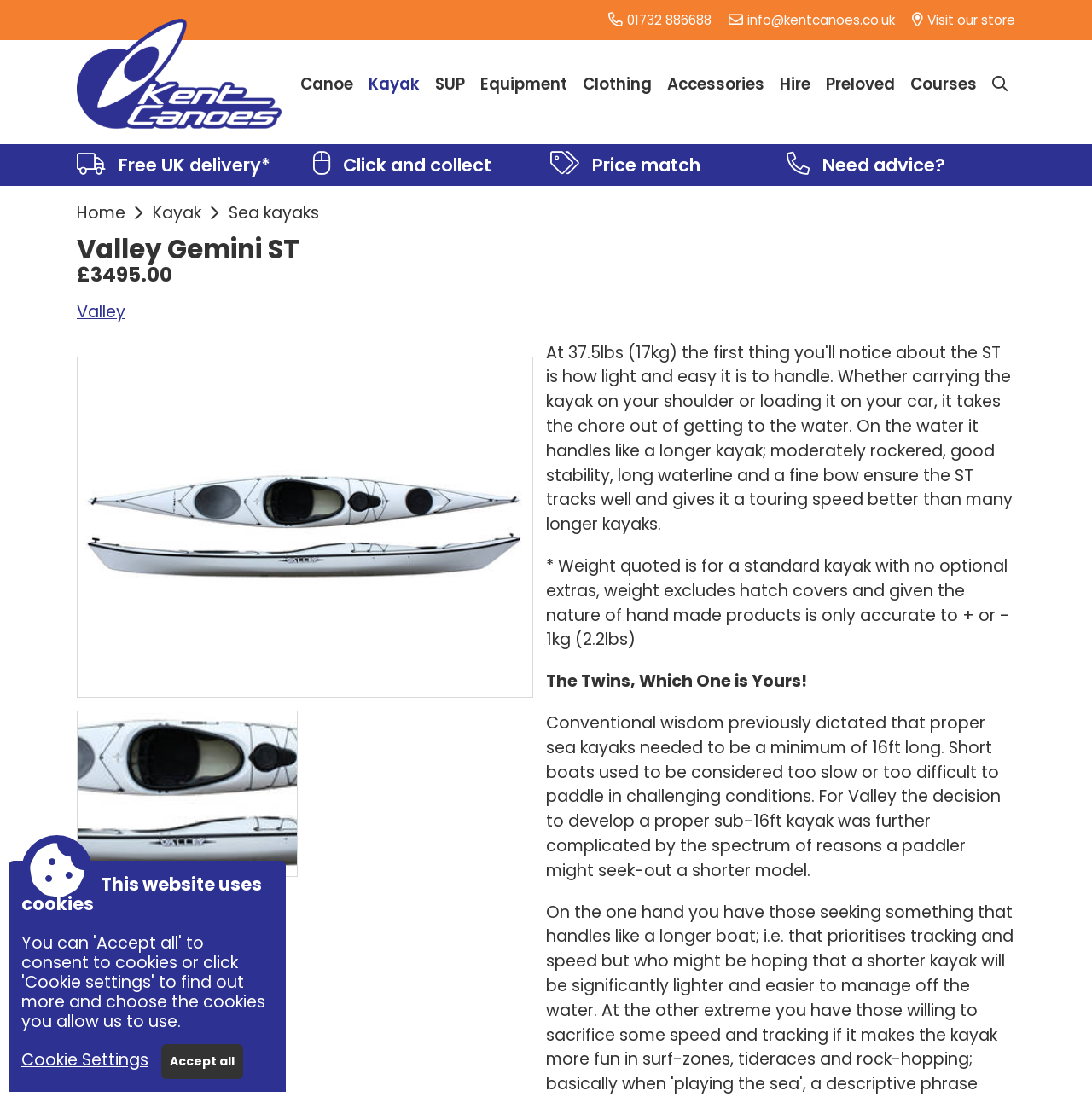What is the phone number of Kent Canoes?
Examine the webpage screenshot and provide an in-depth answer to the question.

I found the phone number by looking at the top section of the webpage, where I saw a static text element with the phone number '01732 886688'.